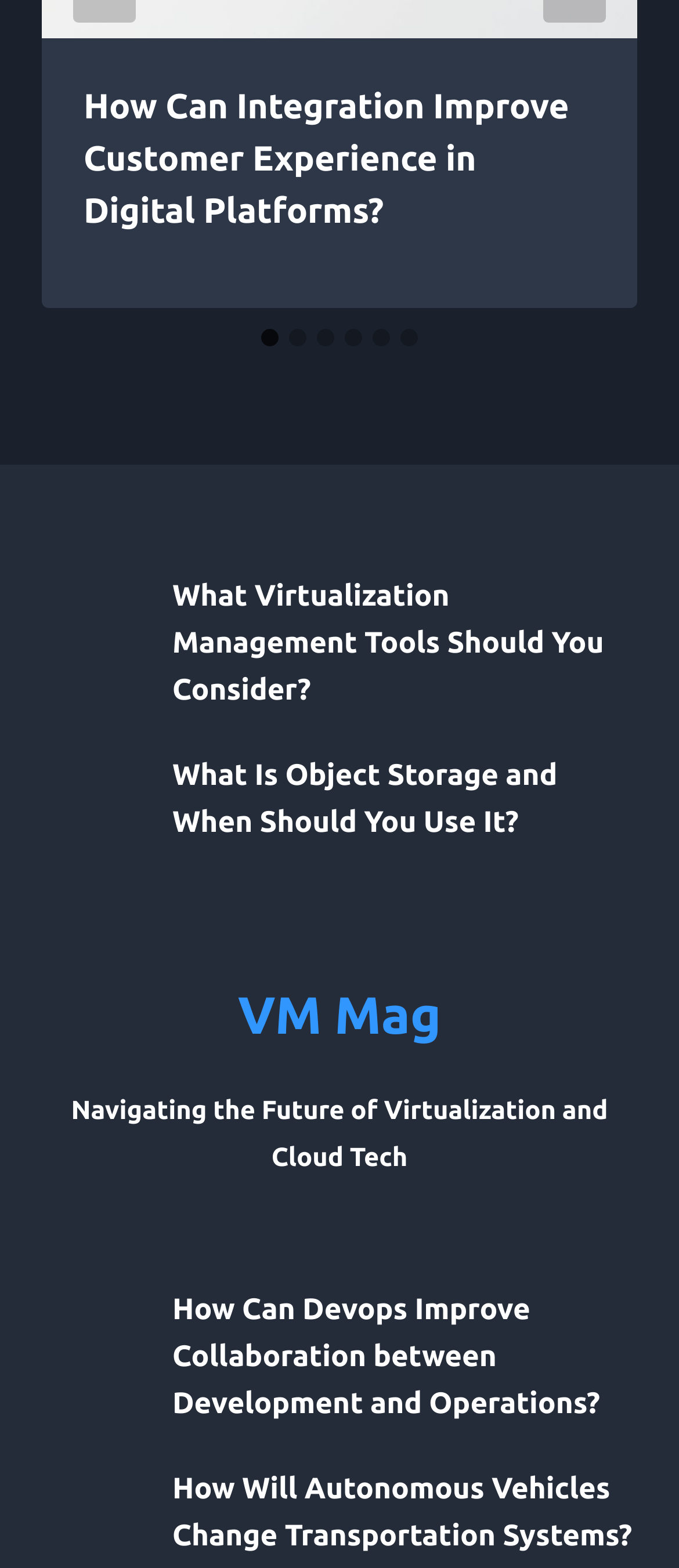Carefully observe the image and respond to the question with a detailed answer:
What is the topic of the image with three people sitting?

The image with three people sitting has an OCR text 'Management - Three People Sitting Beside Table', indicating that the topic of the image is management.